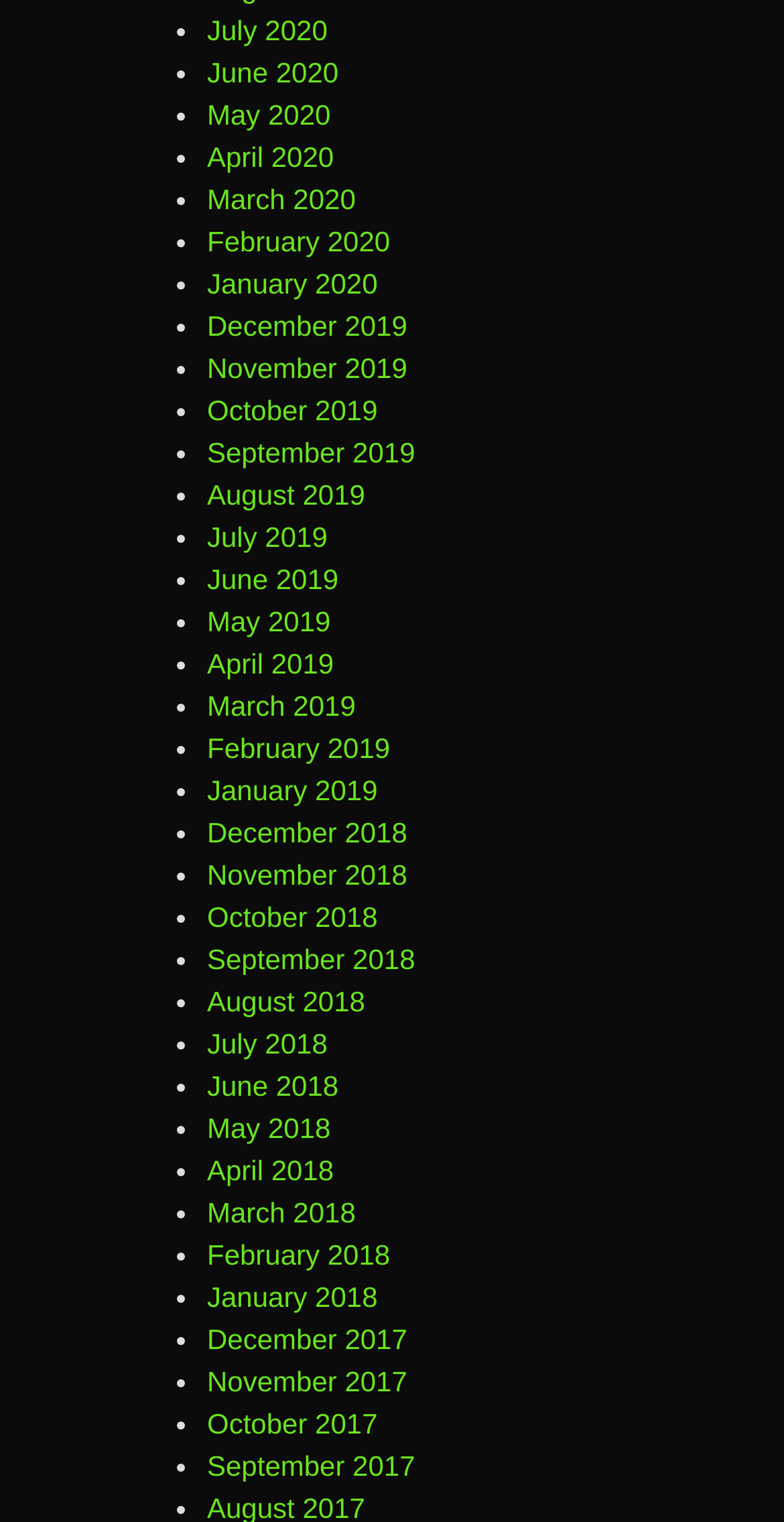Provide a brief response to the question below using one word or phrase:
What is the earliest month listed?

December 2017